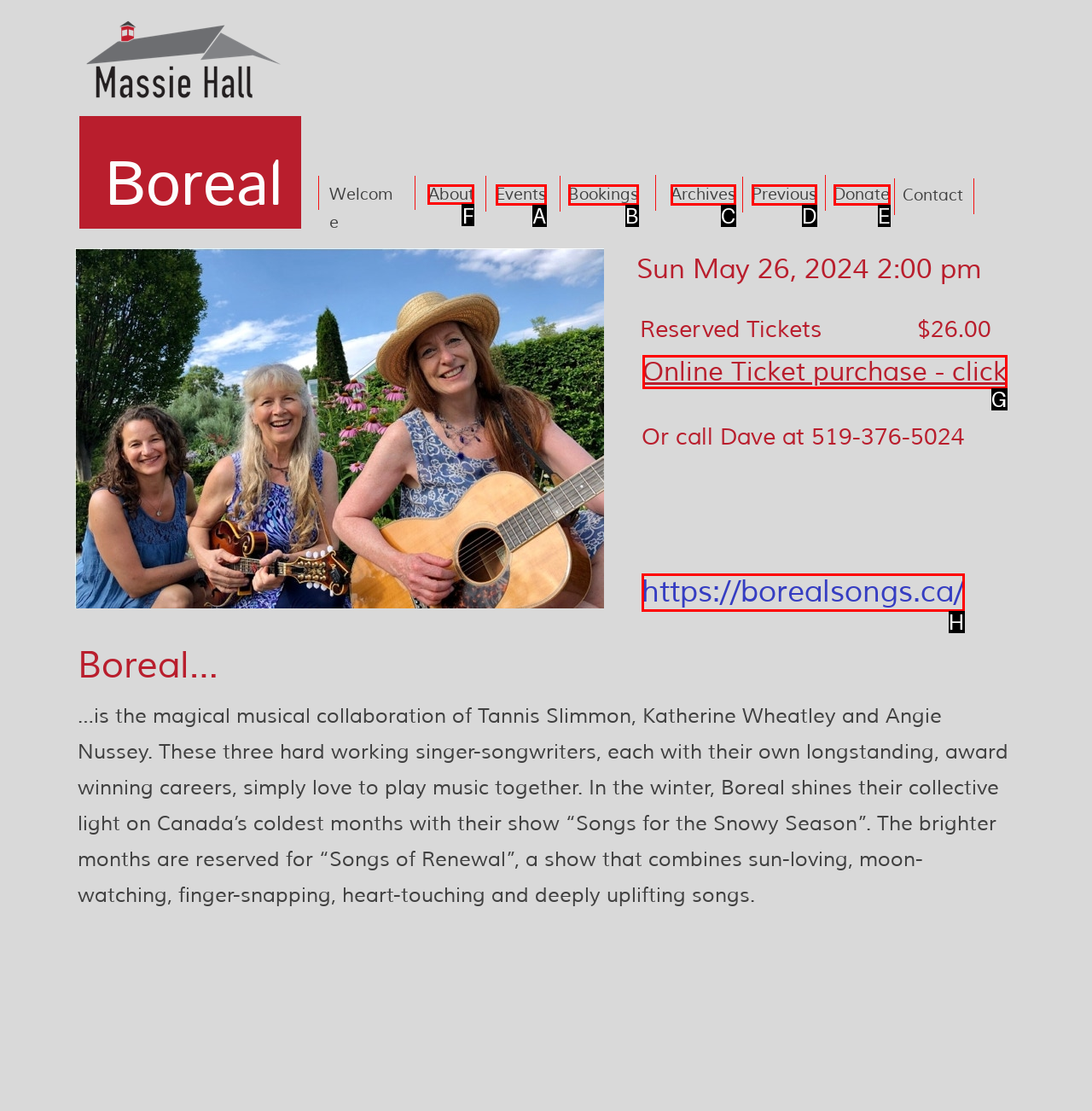Tell me the letter of the UI element I should click to accomplish the task: Click on About based on the choices provided in the screenshot.

F